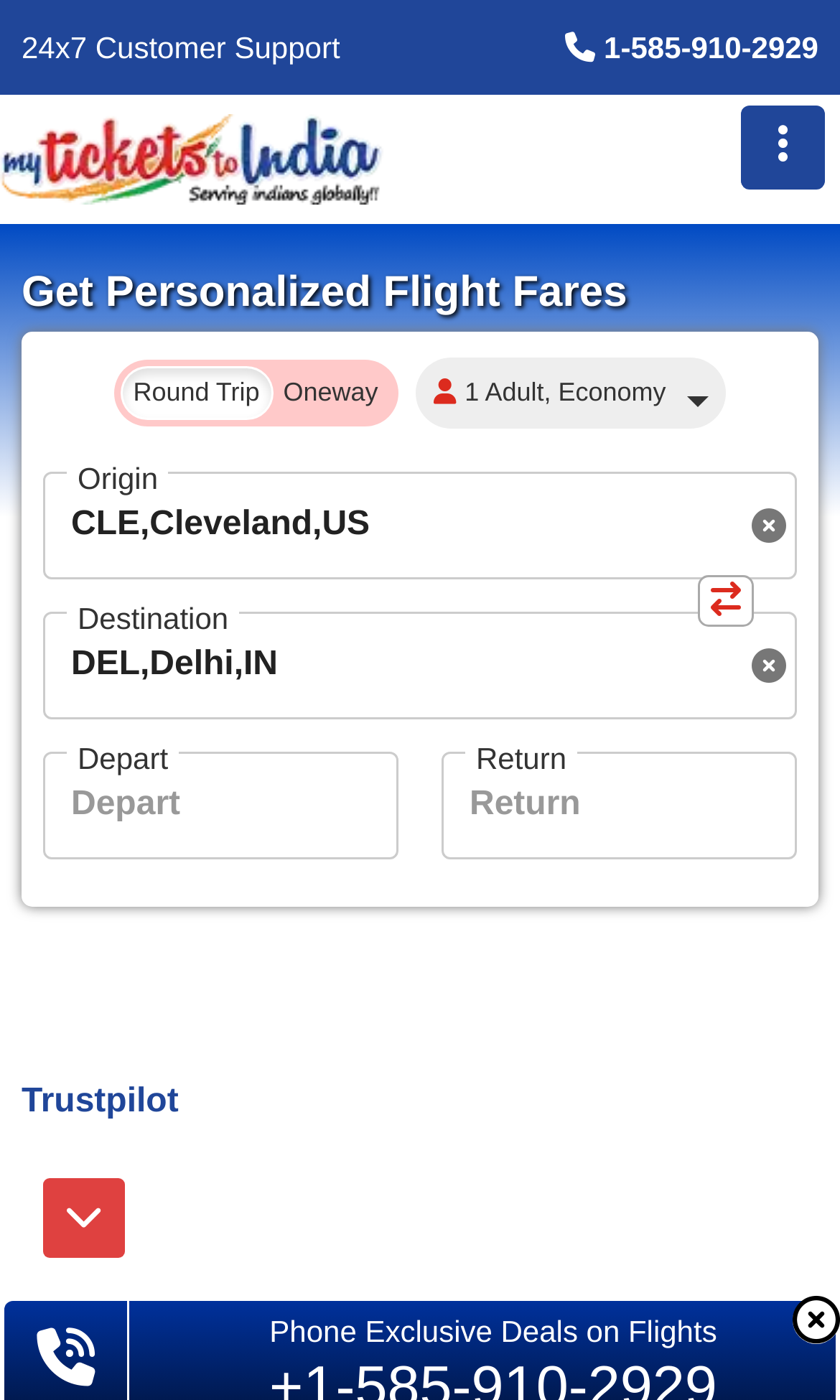Locate the primary heading on the webpage and return its text.

Cleveland to Delhi Flights @ Best Prices